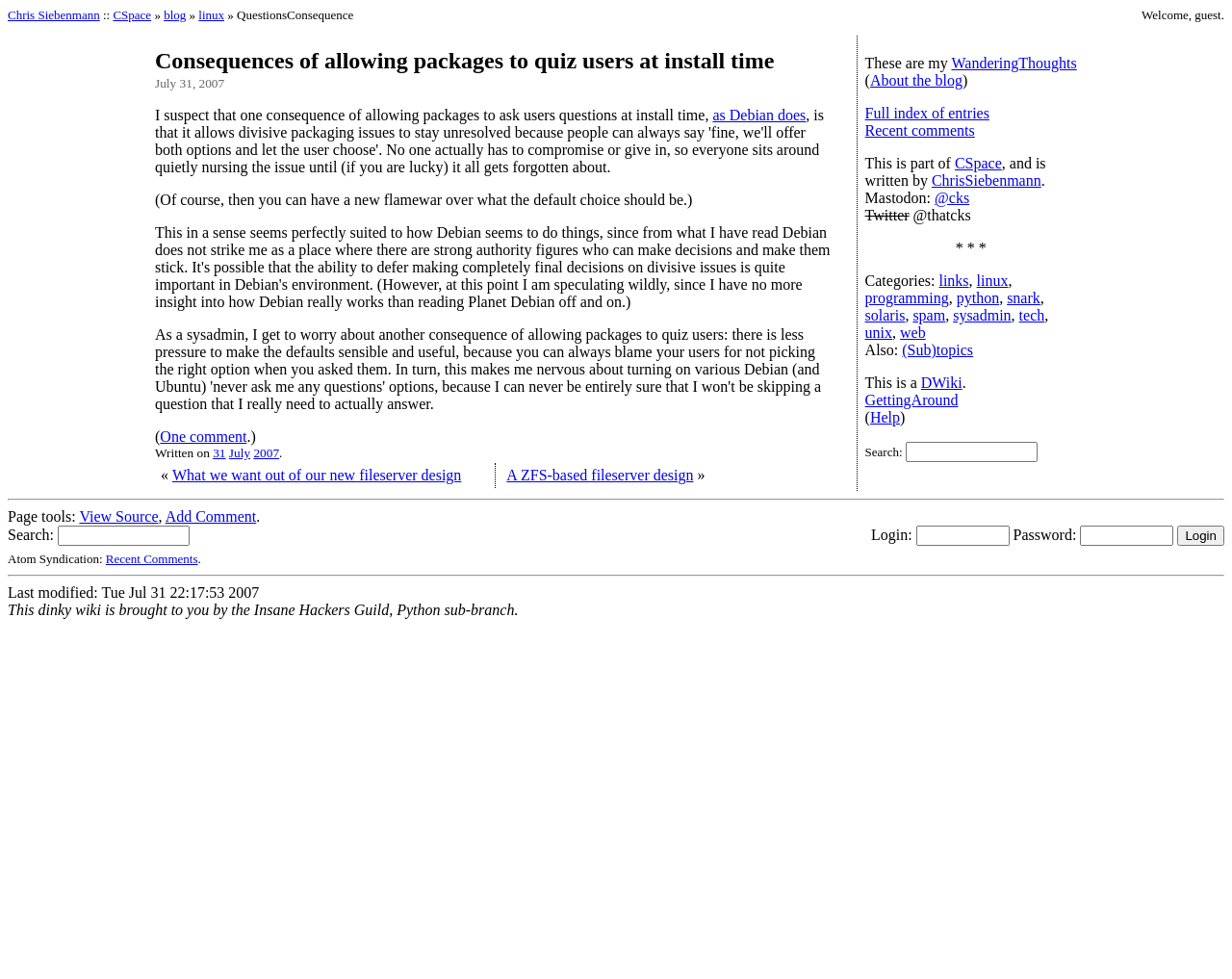What is the date of the blog post?
Observe the image and answer the question with a one-word or short phrase response.

July 31, 2007